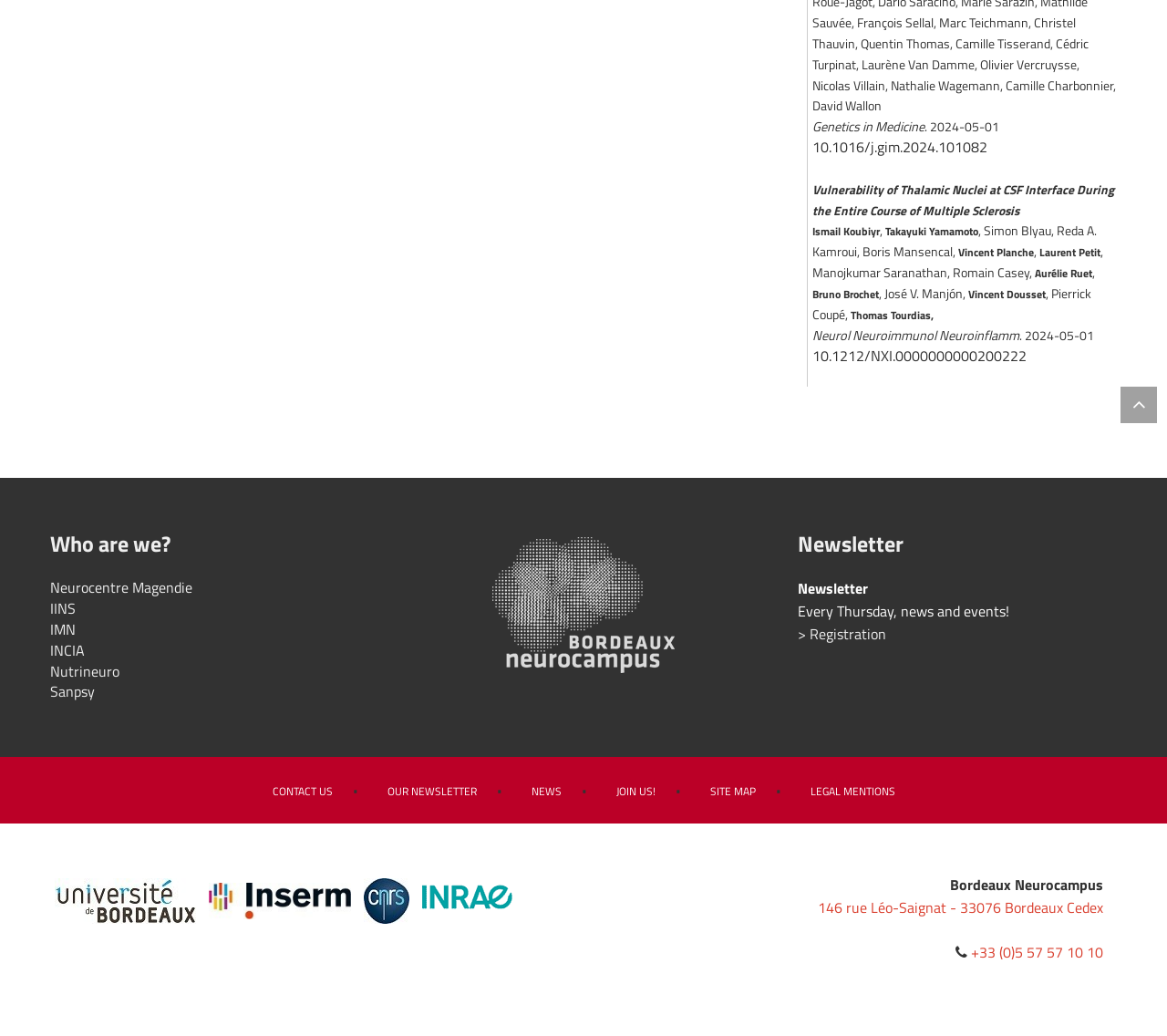Give a concise answer using one word or a phrase to the following question:
How many images are there at the bottom of the webpage?

4